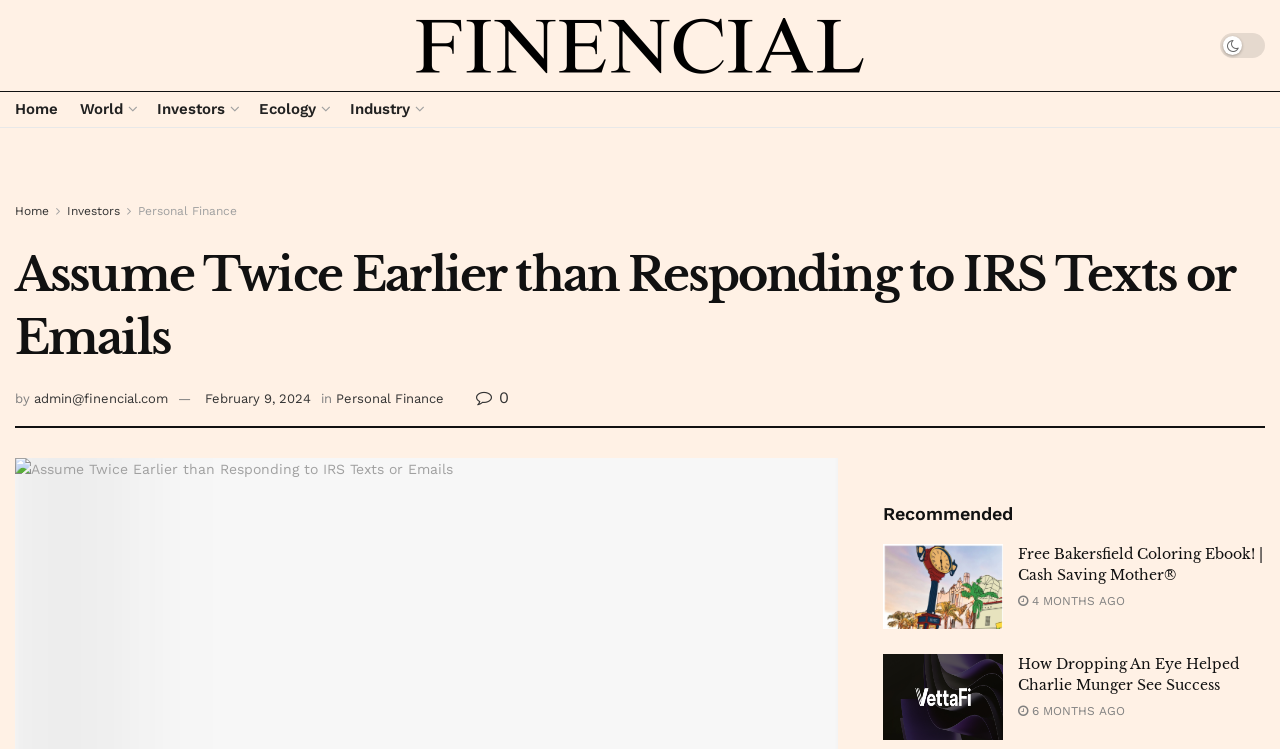What is the title of the article recommended?
Based on the screenshot, provide your answer in one word or phrase.

Free Bakersfield Coloring Ebook!